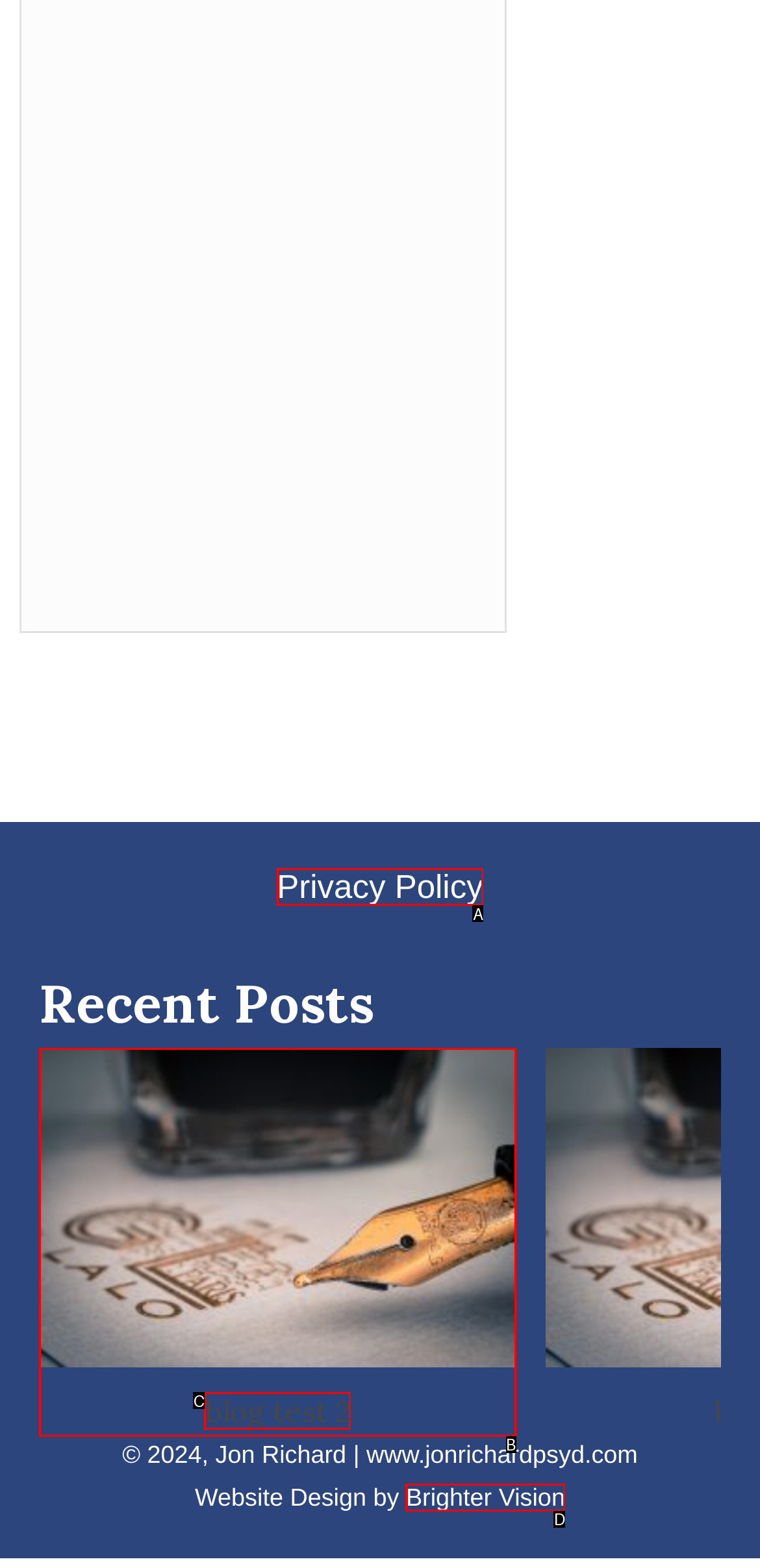Choose the option that best matches the description: Brighter Vision
Indicate the letter of the matching option directly.

D